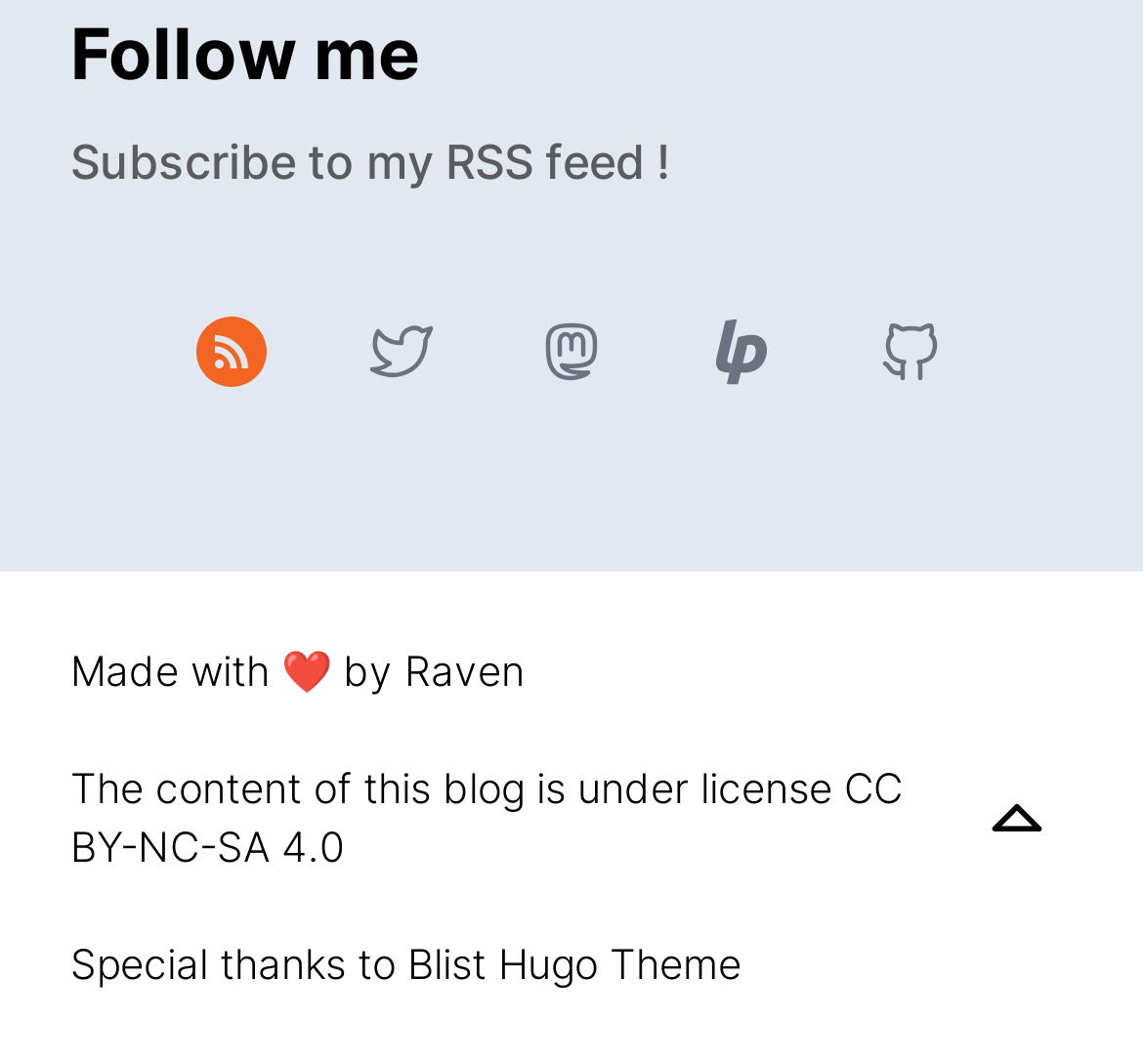Consider the image and give a detailed and elaborate answer to the question: 
How many images are on the webpage?

There are five images on the webpage, which are the icons for Twitter, Mastodon, Liberapay, GitHub, and an image in the footer section.